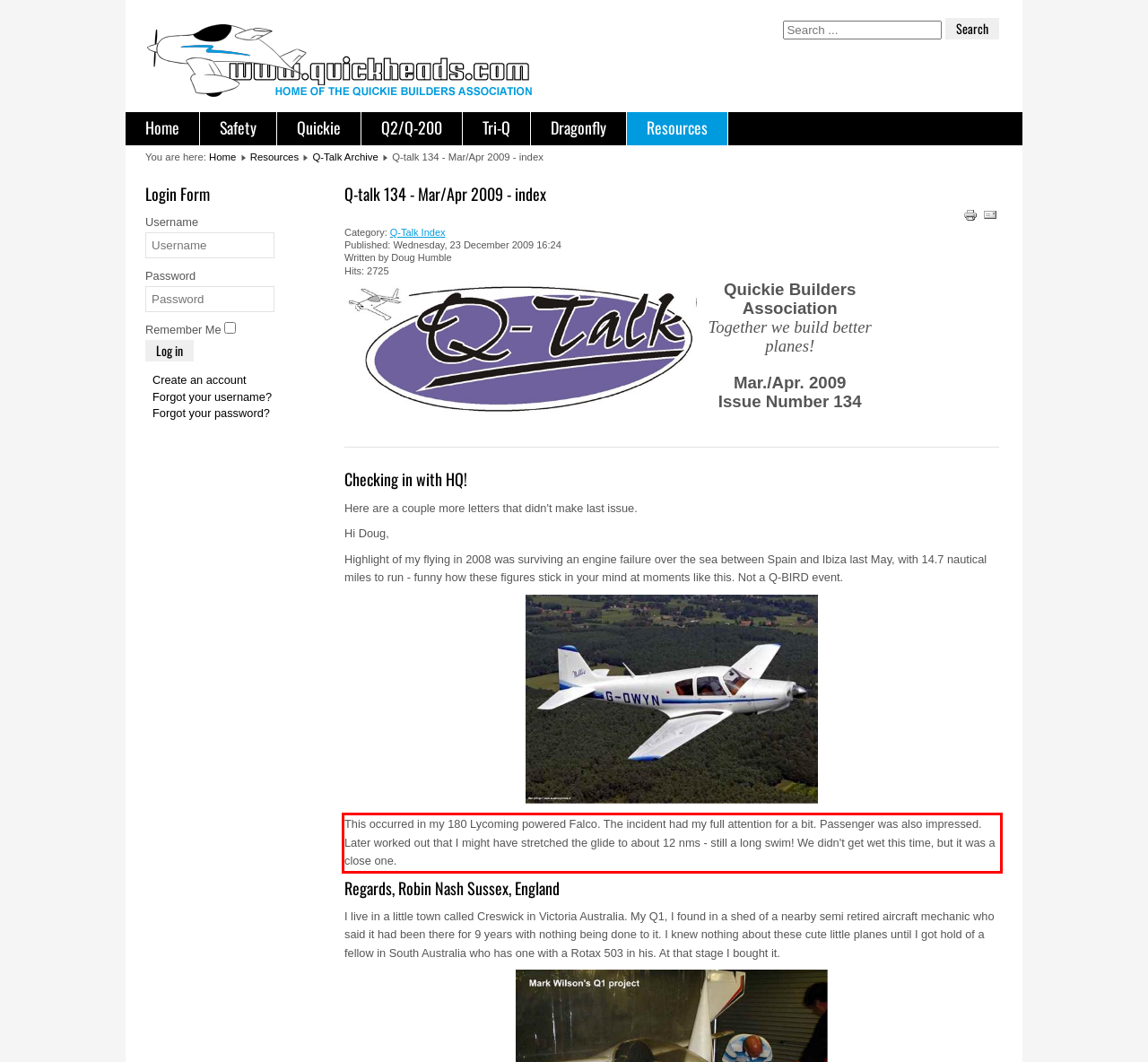You have a screenshot of a webpage, and there is a red bounding box around a UI element. Utilize OCR to extract the text within this red bounding box.

This occurred in my 180 Lycoming powered Falco. The incident had my full attention for a bit. Passenger was also impressed. Later worked out that I might have stretched the glide to about 12 nms - still a long swim! We didn't get wet this time, but it was a close one.